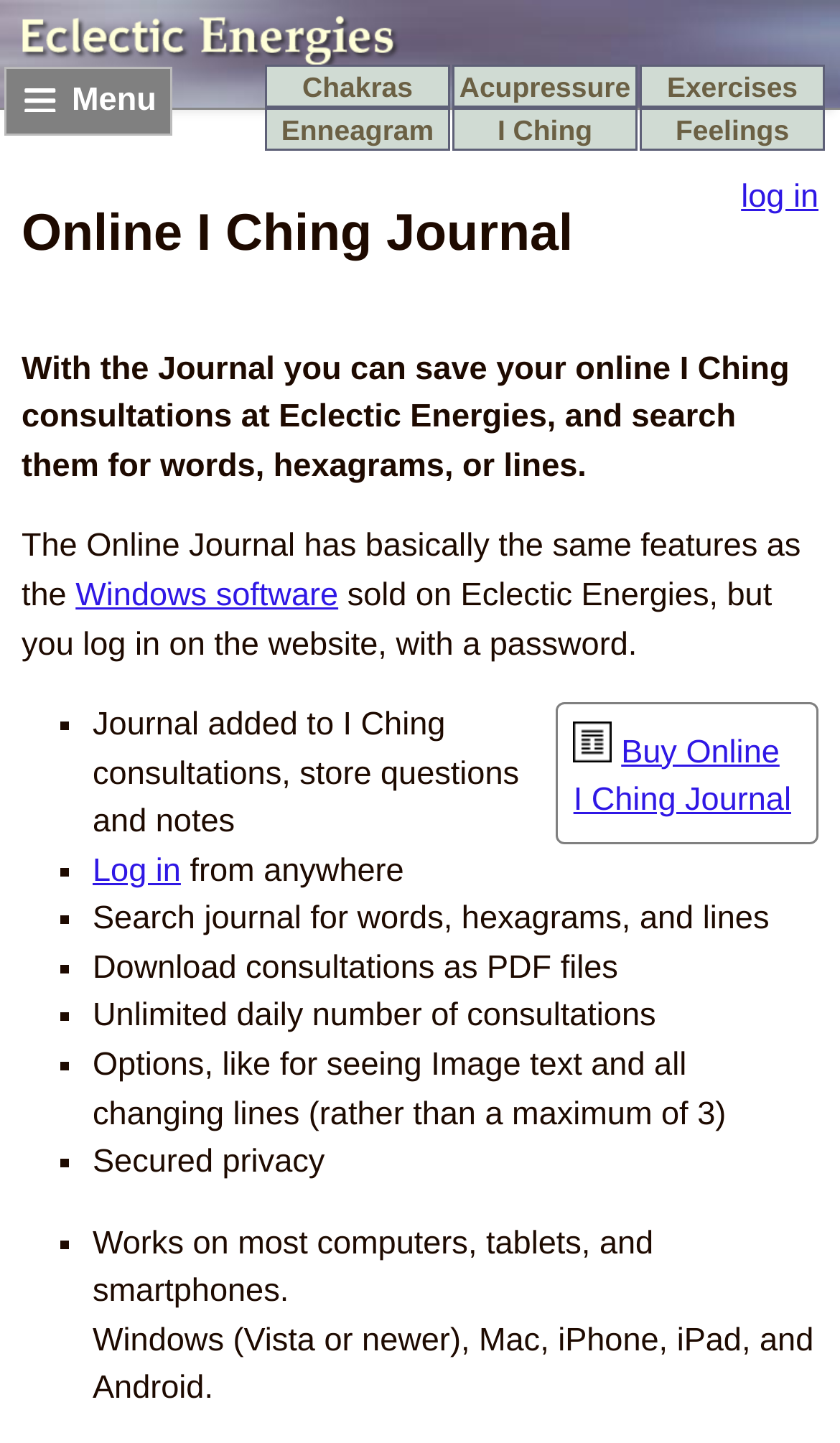Determine the coordinates of the bounding box for the clickable area needed to execute this instruction: "Buy the Online I Ching Journal".

[0.683, 0.508, 0.942, 0.567]